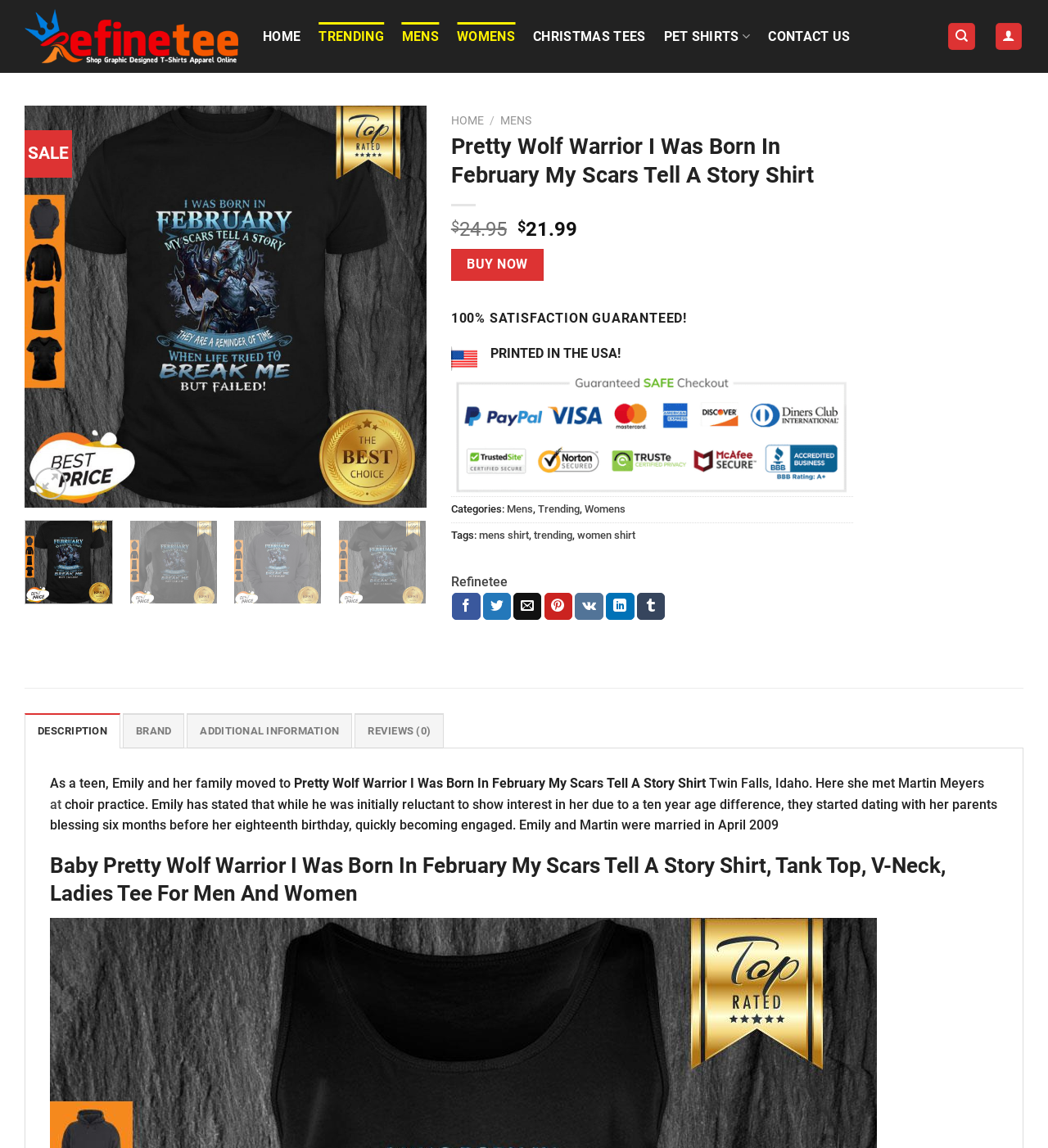What is the main title displayed on this webpage?

Pretty Wolf Warrior I Was Born In February My Scars Tell A Story Shirt